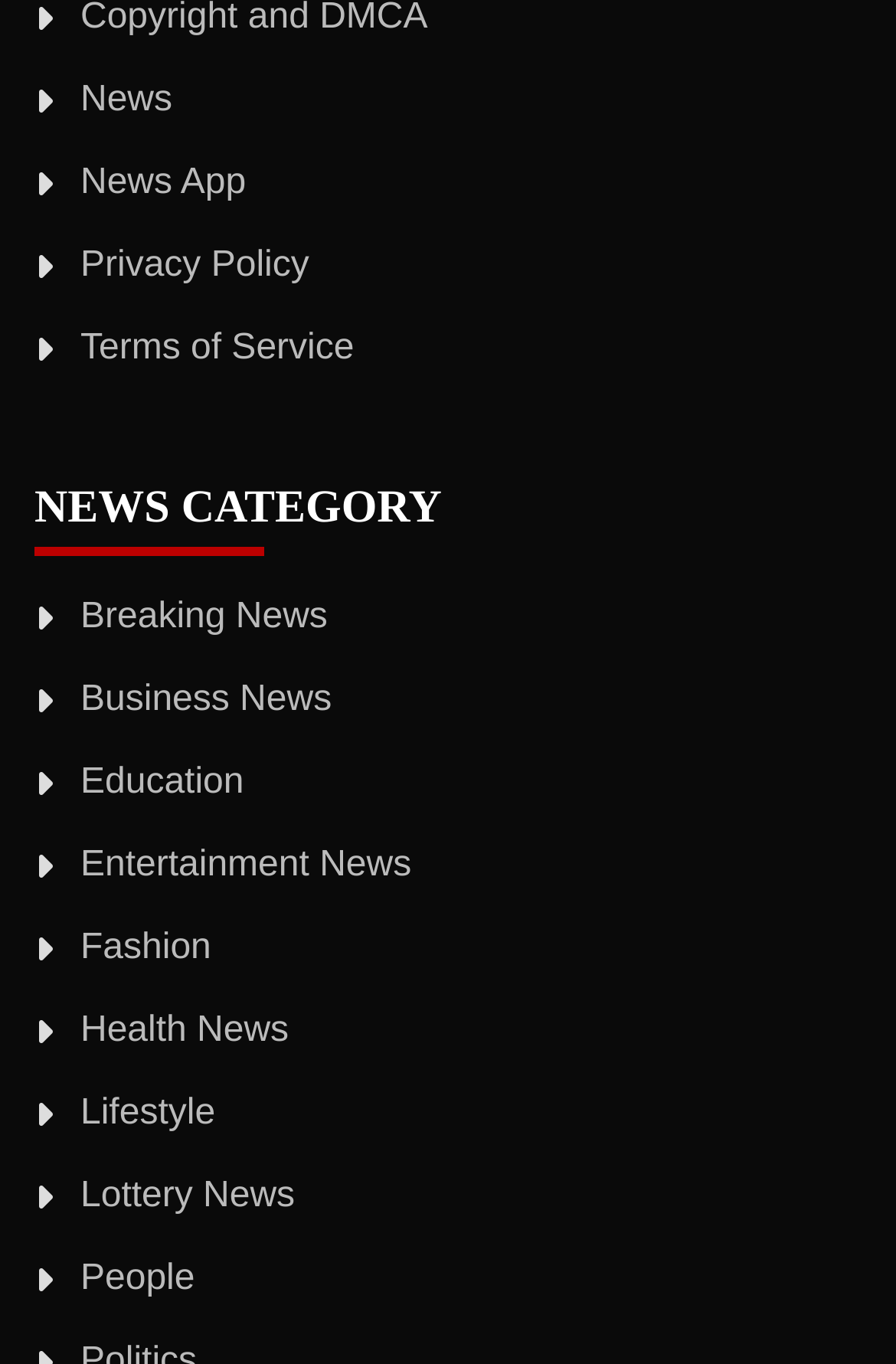Answer the following query concisely with a single word or phrase:
What is the second news category listed?

Business News